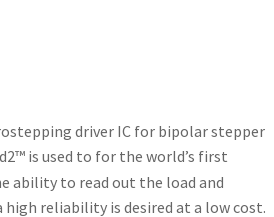Please provide a one-word or short phrase answer to the question:
What is the primary benefit of the coolStep feature in the TMC261?

reduces need for cooling measures